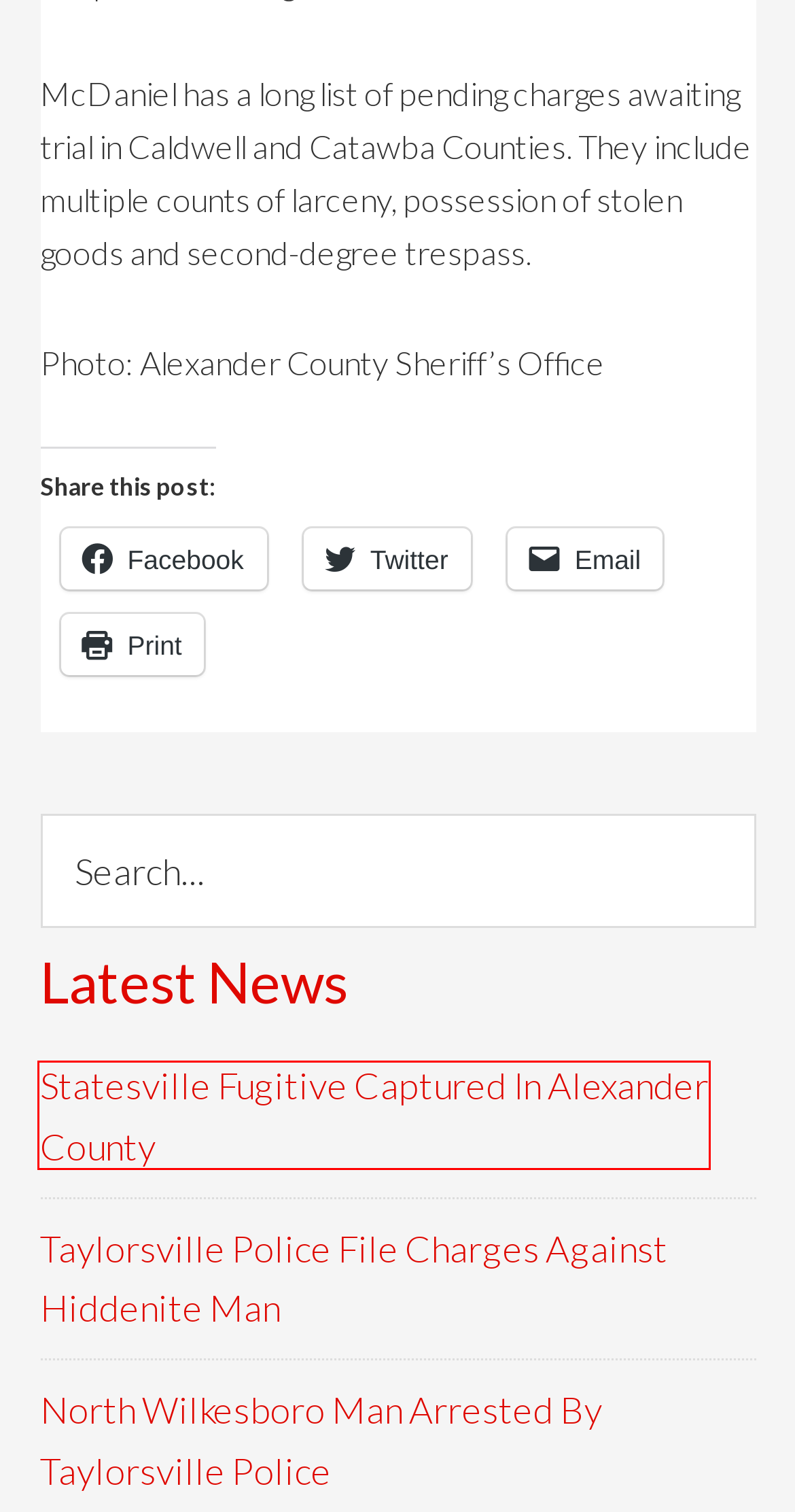A screenshot of a webpage is given, marked with a red bounding box around a UI element. Please select the most appropriate webpage description that fits the new page after clicking the highlighted element. Here are the candidates:
A. Taylorsville Police File Charges Against Hiddenite Man
B. North Wilkesboro Man Arrested By Taylorsville Police
C. Statesville Fugitive Captured In Alexander County
D. WACB 860AM – Apple City Broadcasting
E. Richard C. Gilbert
F. News
G. Alexander County Officers Make Arrest
H. Richard C Gilbert’s Wednesday Blog

C